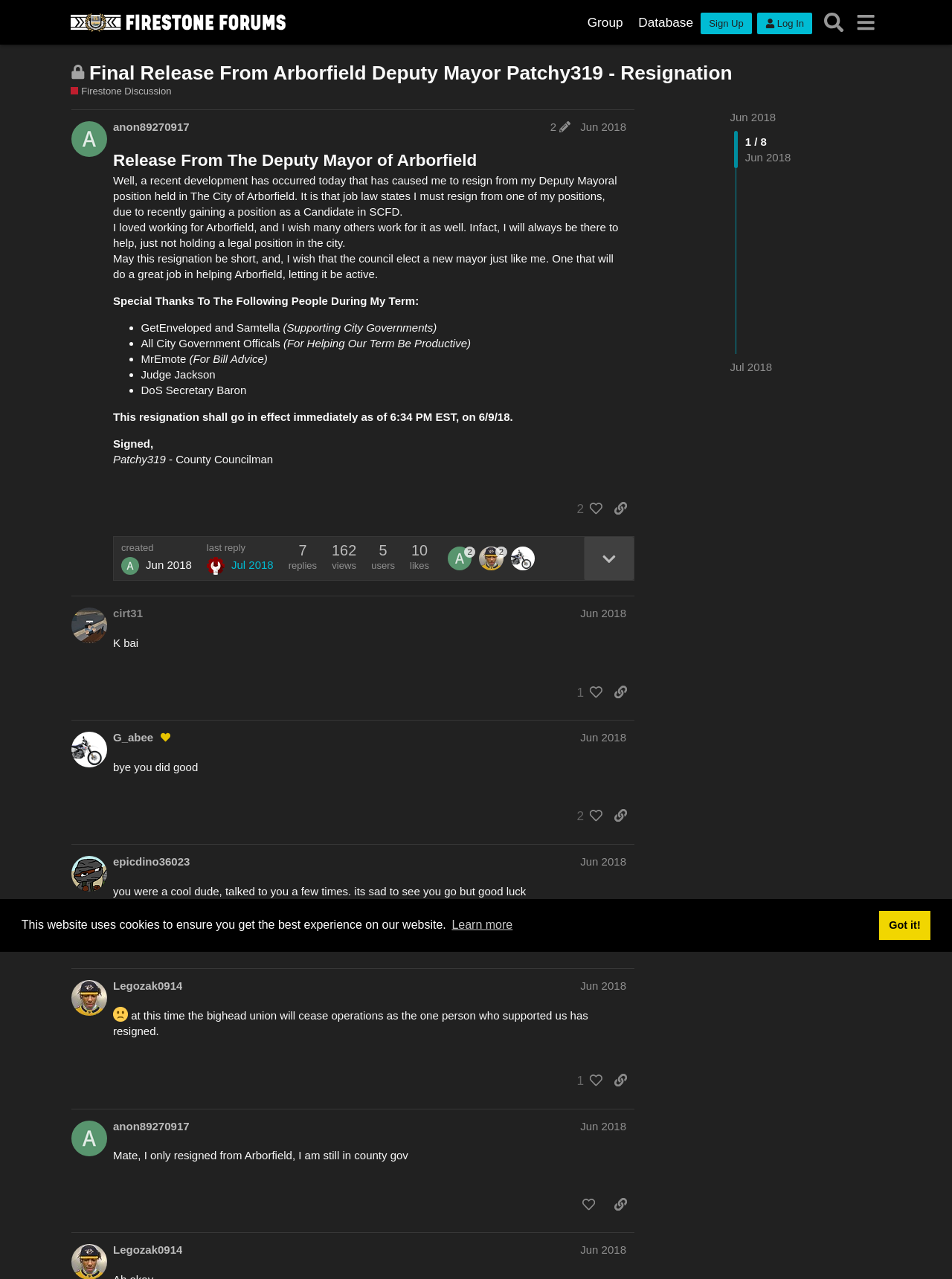Identify and extract the heading text of the webpage.

Final Release From Arborfield Deputy Mayor Patchy319 - Resignation